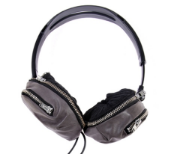What is the purpose of the zippered pockets?
Please use the image to provide a one-word or short phrase answer.

Storing small items